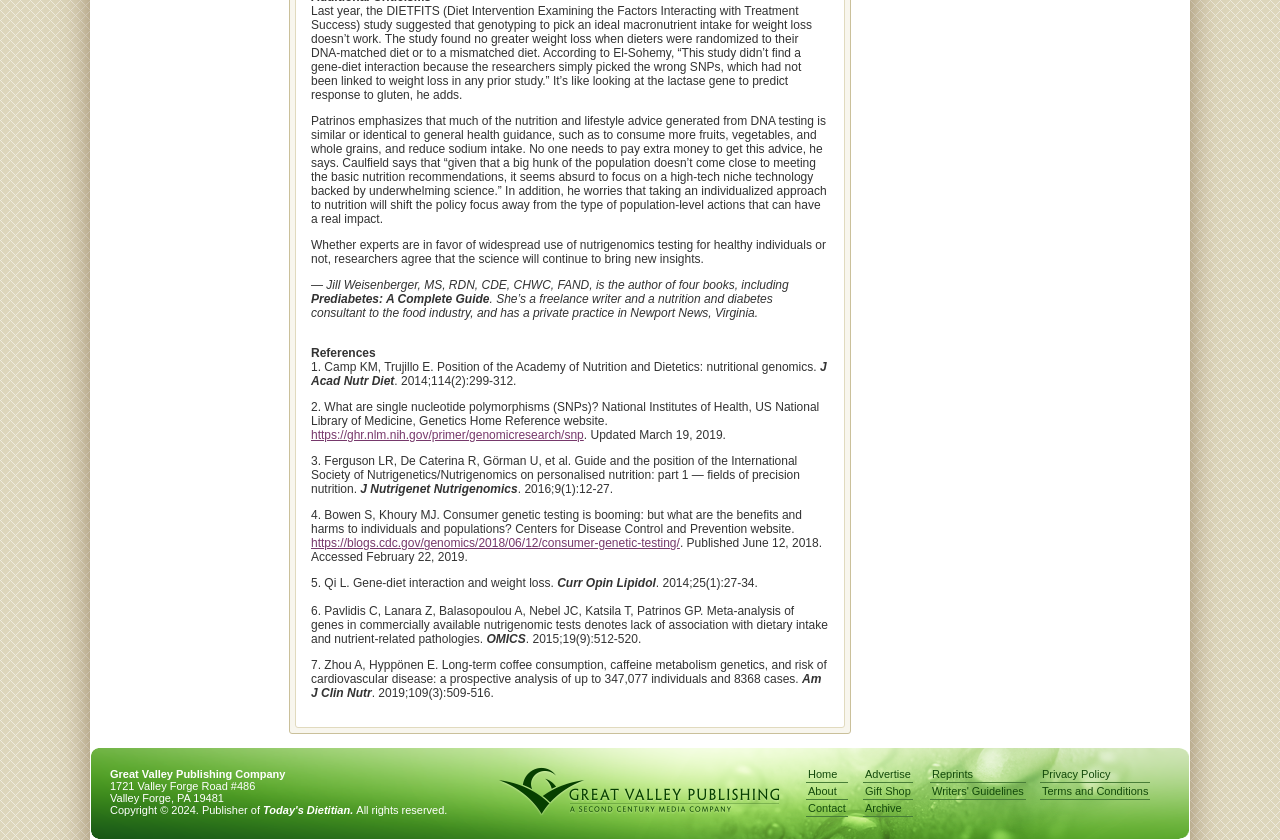Identify the bounding box coordinates for the region of the element that should be clicked to carry out the instruction: "Access the gift shop". The bounding box coordinates should be four float numbers between 0 and 1, i.e., [left, top, right, bottom].

[0.674, 0.932, 0.713, 0.952]